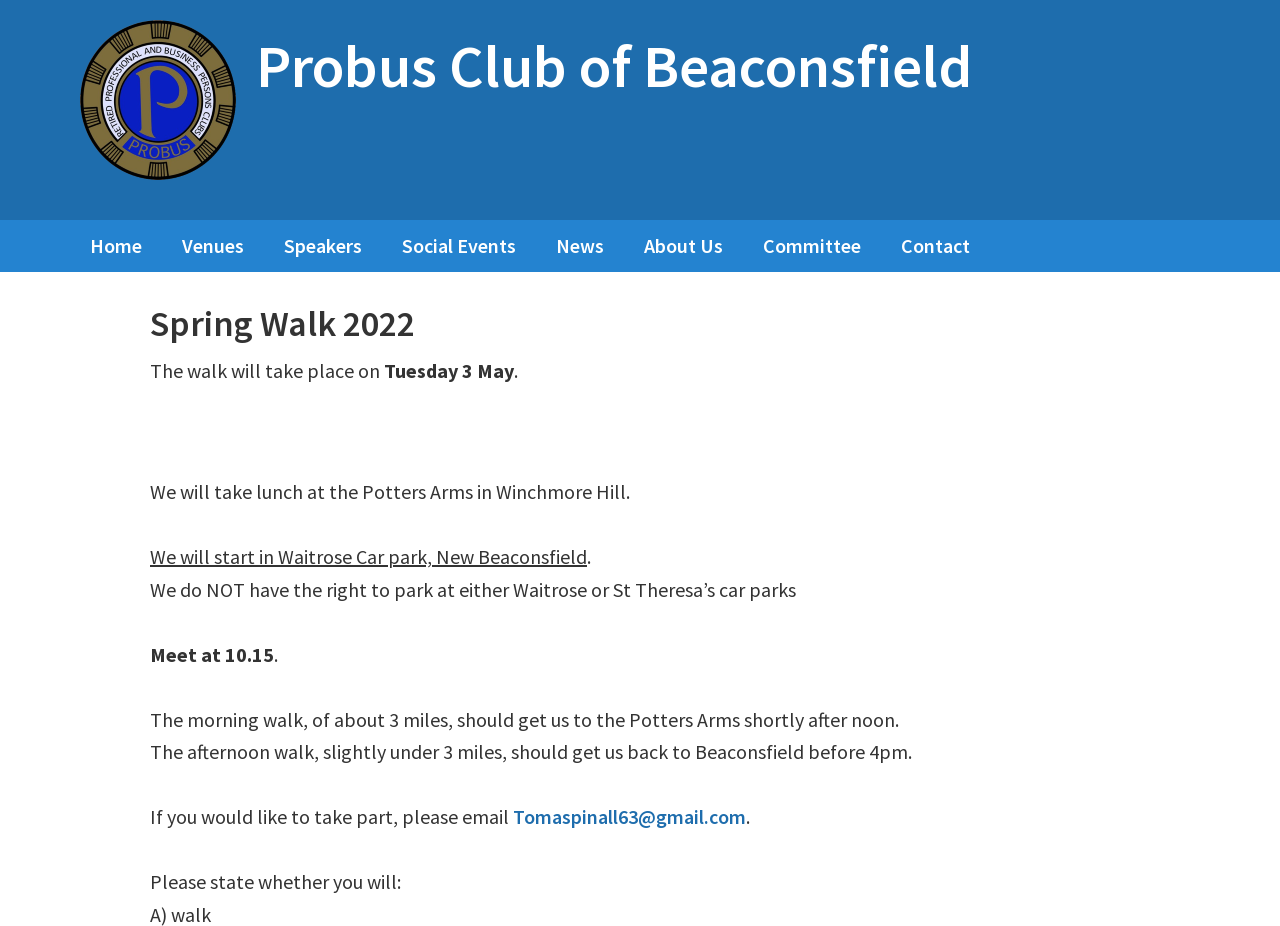Could you determine the bounding box coordinates of the clickable element to complete the instruction: "email Tomaspinall63@gmail.com"? Provide the coordinates as four float numbers between 0 and 1, i.e., [left, top, right, bottom].

[0.401, 0.868, 0.583, 0.895]